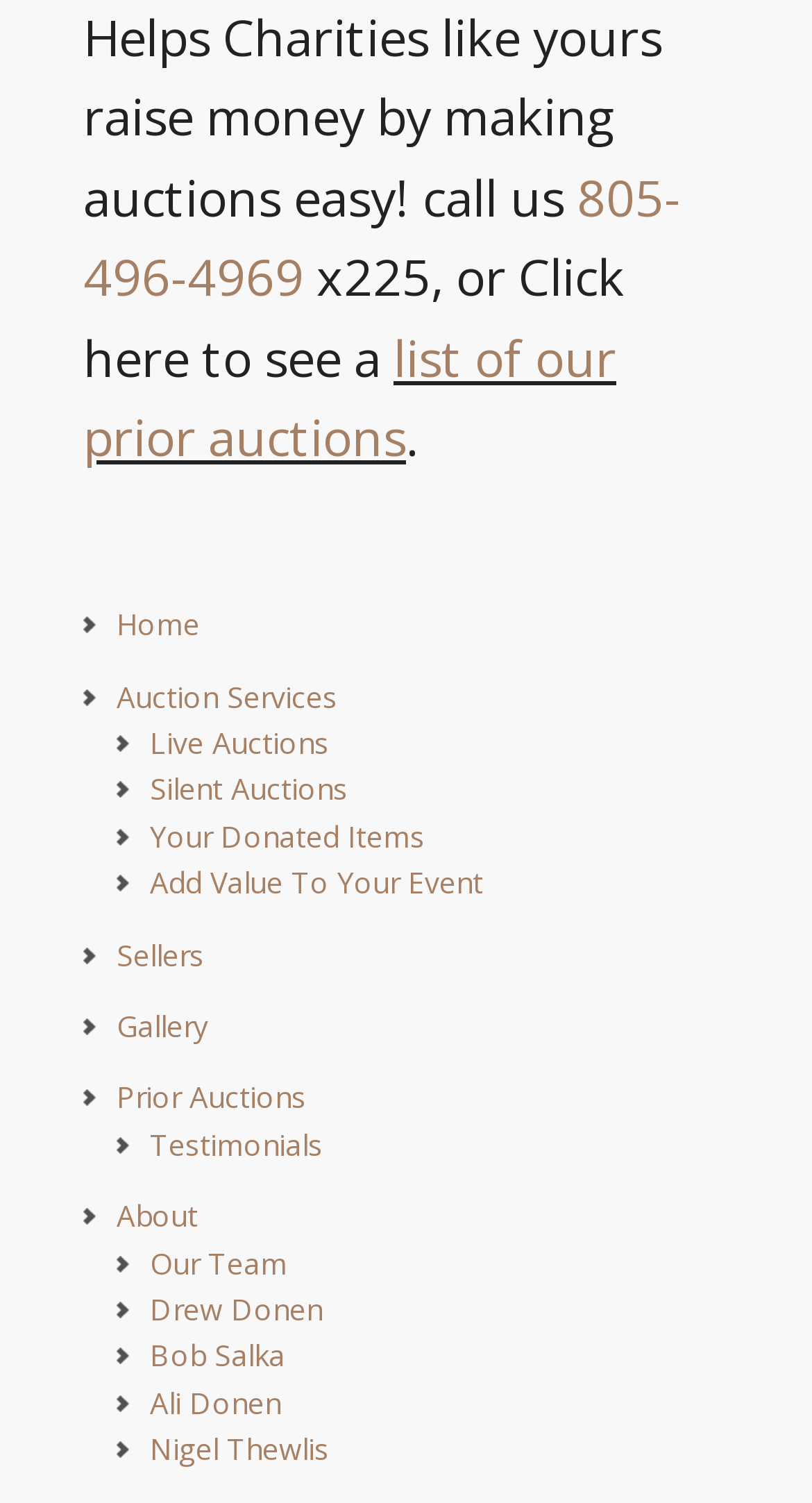Please determine the bounding box coordinates for the element that should be clicked to follow these instructions: "View the list of prior auctions".

[0.103, 0.214, 0.759, 0.313]